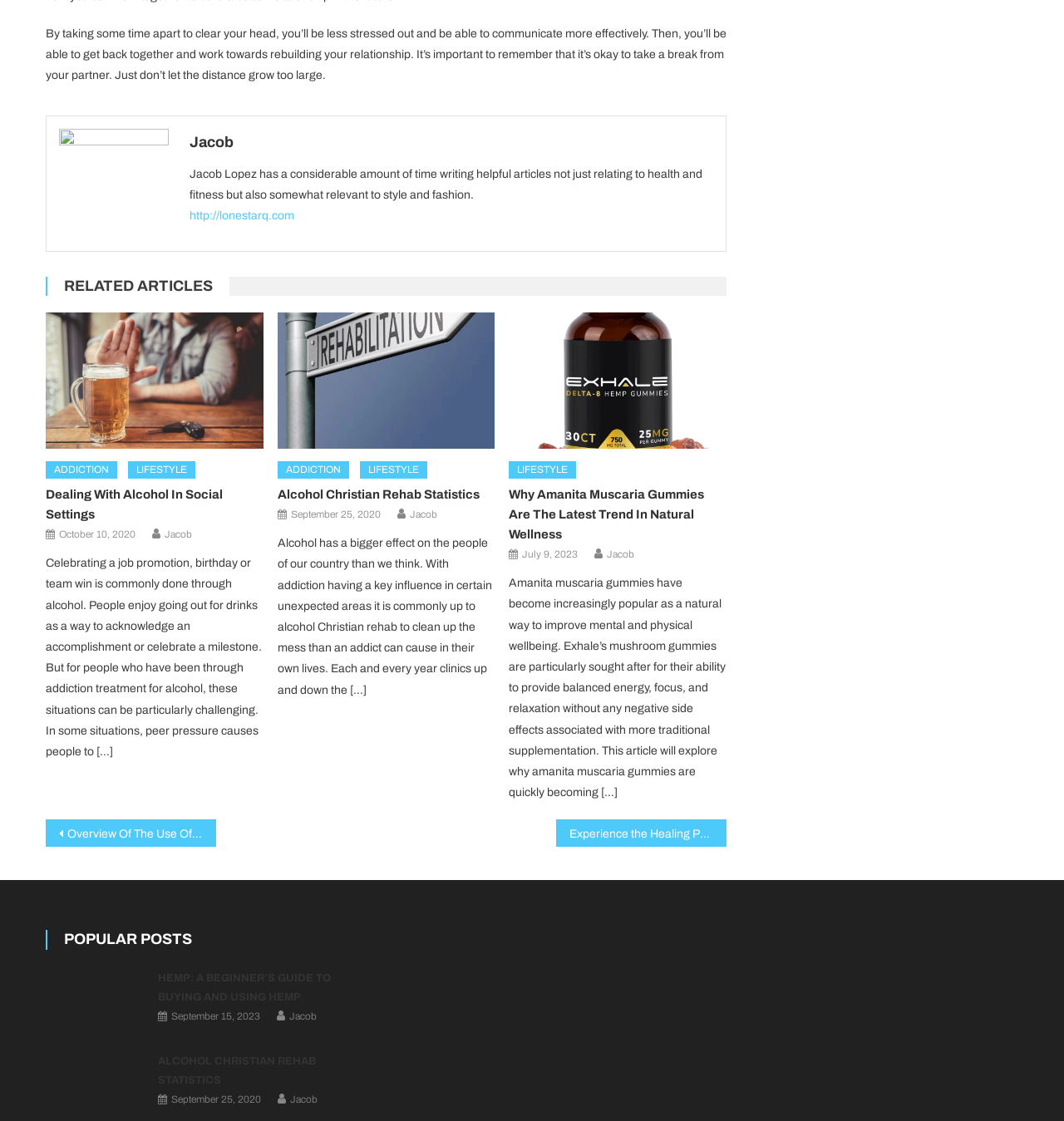Locate the bounding box coordinates of the element that needs to be clicked to carry out the instruction: "View the popular post about Hemp". The coordinates should be given as four float numbers ranging from 0 to 1, i.e., [left, top, right, bottom].

[0.043, 0.862, 0.137, 0.925]